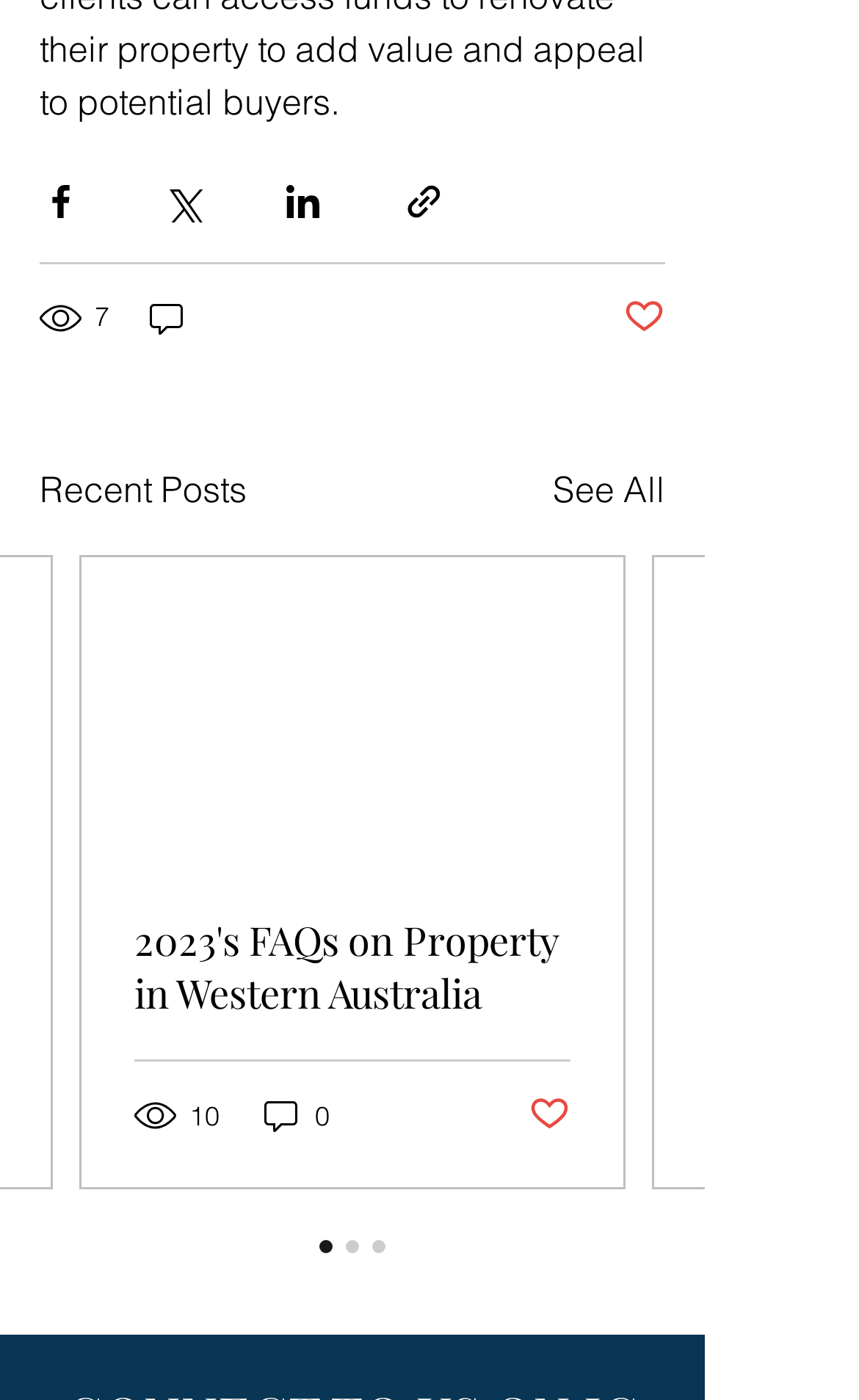Provide the bounding box coordinates of the UI element this sentence describes: "Menu".

None